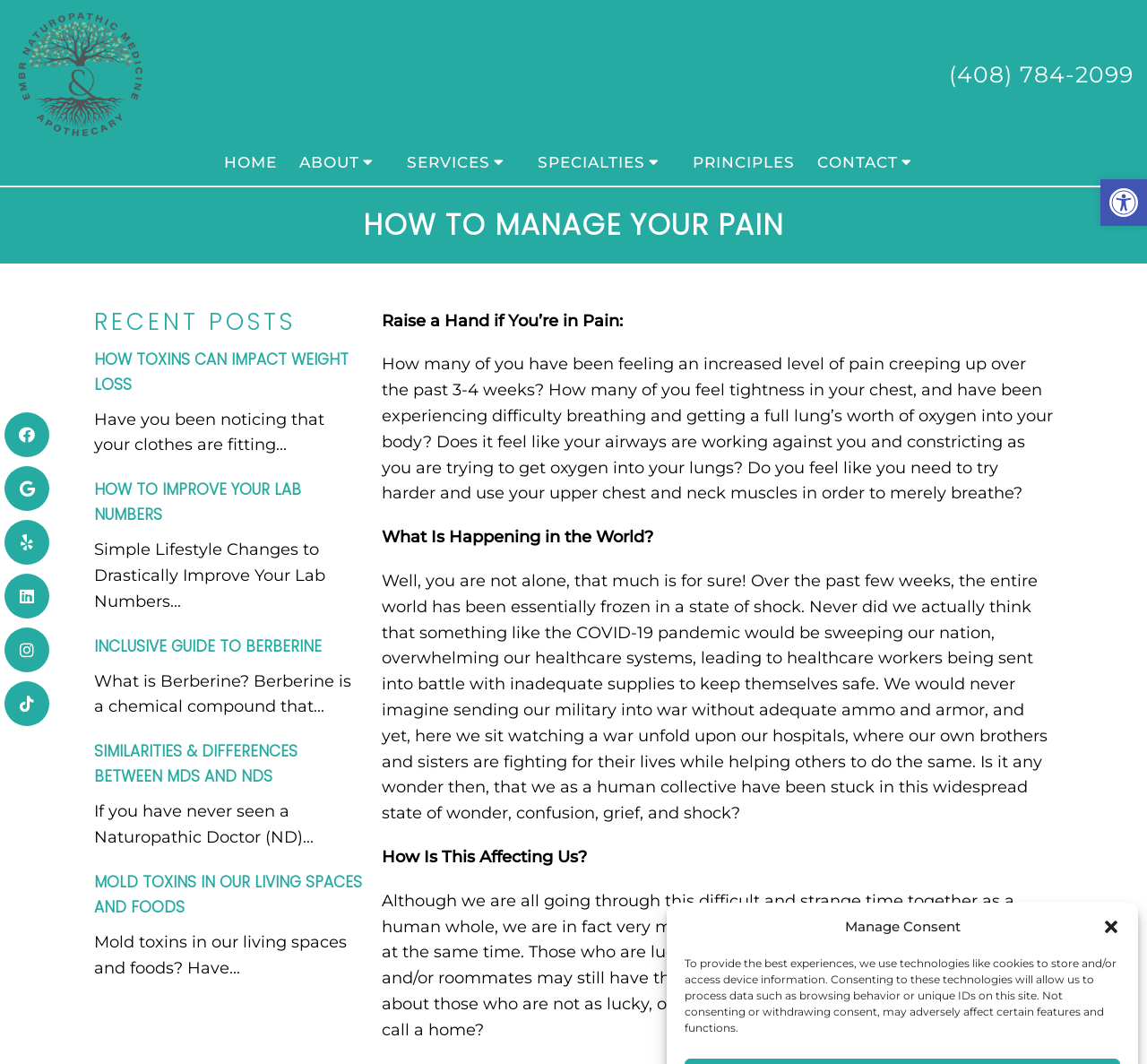Identify the bounding box coordinates necessary to click and complete the given instruction: "Read the article 'HOW TOXINS CAN IMPACT WEIGHT LOSS'".

[0.082, 0.327, 0.304, 0.371]